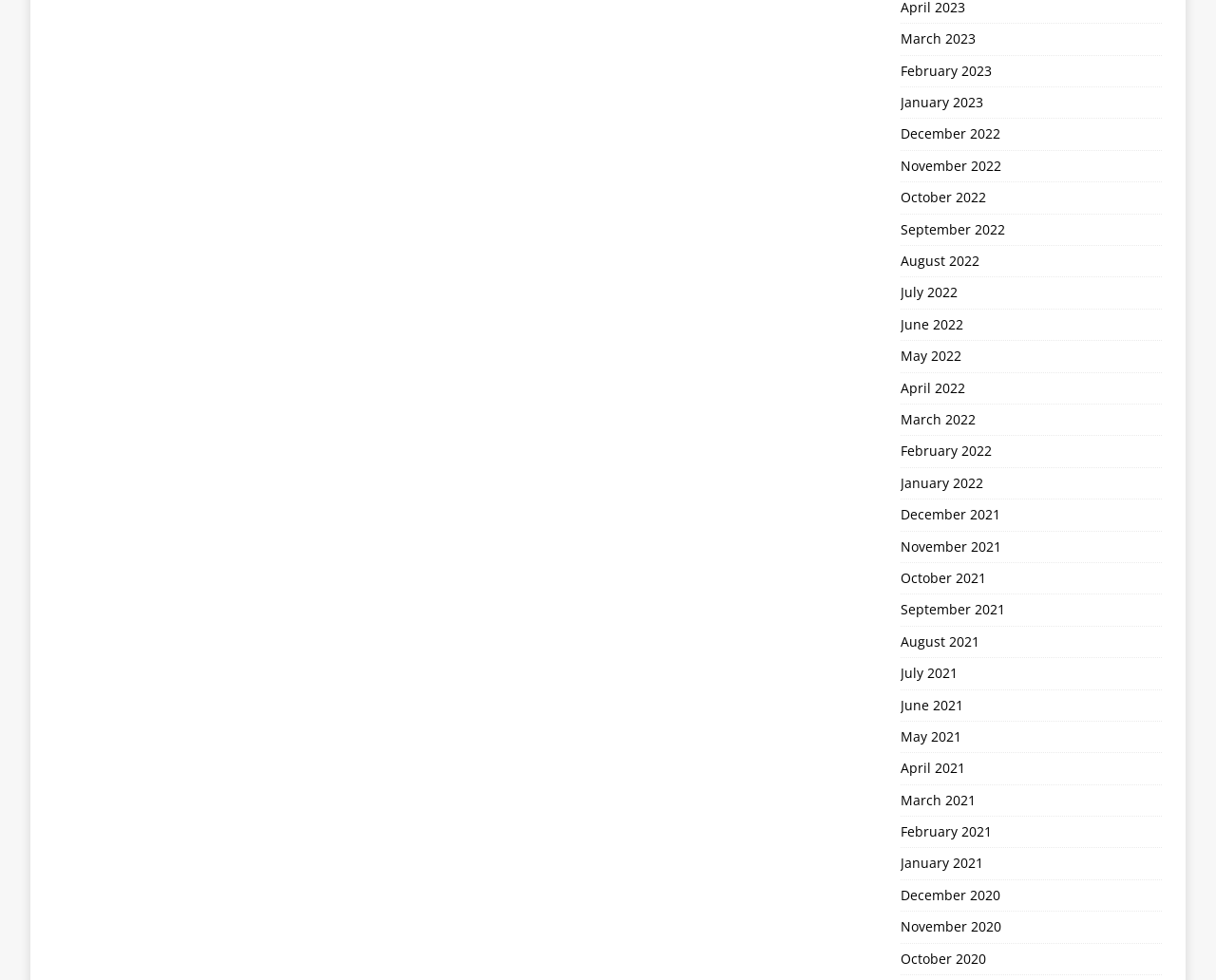Please mark the bounding box coordinates of the area that should be clicked to carry out the instruction: "View January 2021".

[0.74, 0.866, 0.955, 0.897]